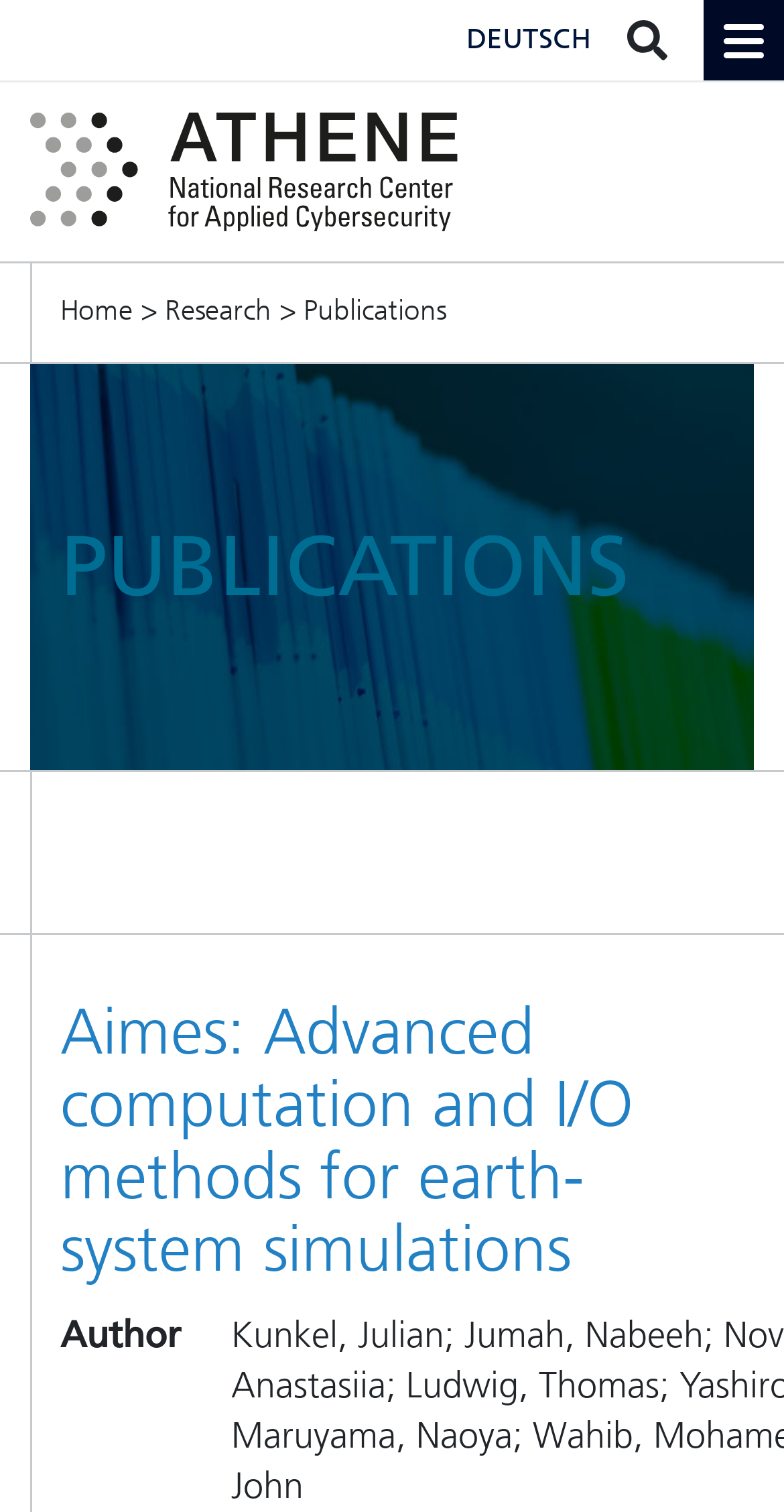Illustrate the webpage thoroughly, mentioning all important details.

The webpage is about Aimes, which stands for Advanced computation and I/O methods for earth-system simulations. At the top right corner, there is a link to switch the language to German, labeled "DEUTSCH". Below this, there is a horizontal navigation menu with links to "Home", "Research", and "Publications". 

To the left of the navigation menu, there is a large image that spans almost the entire width of the page. 

Below the navigation menu, there is a section dedicated to publications, indicated by a heading "PUBLICATIONS". 

Further down, there is a prominent heading that displays the full title of Aimes, "Aimes: Advanced computation and I/O methods for earth-system simulations".